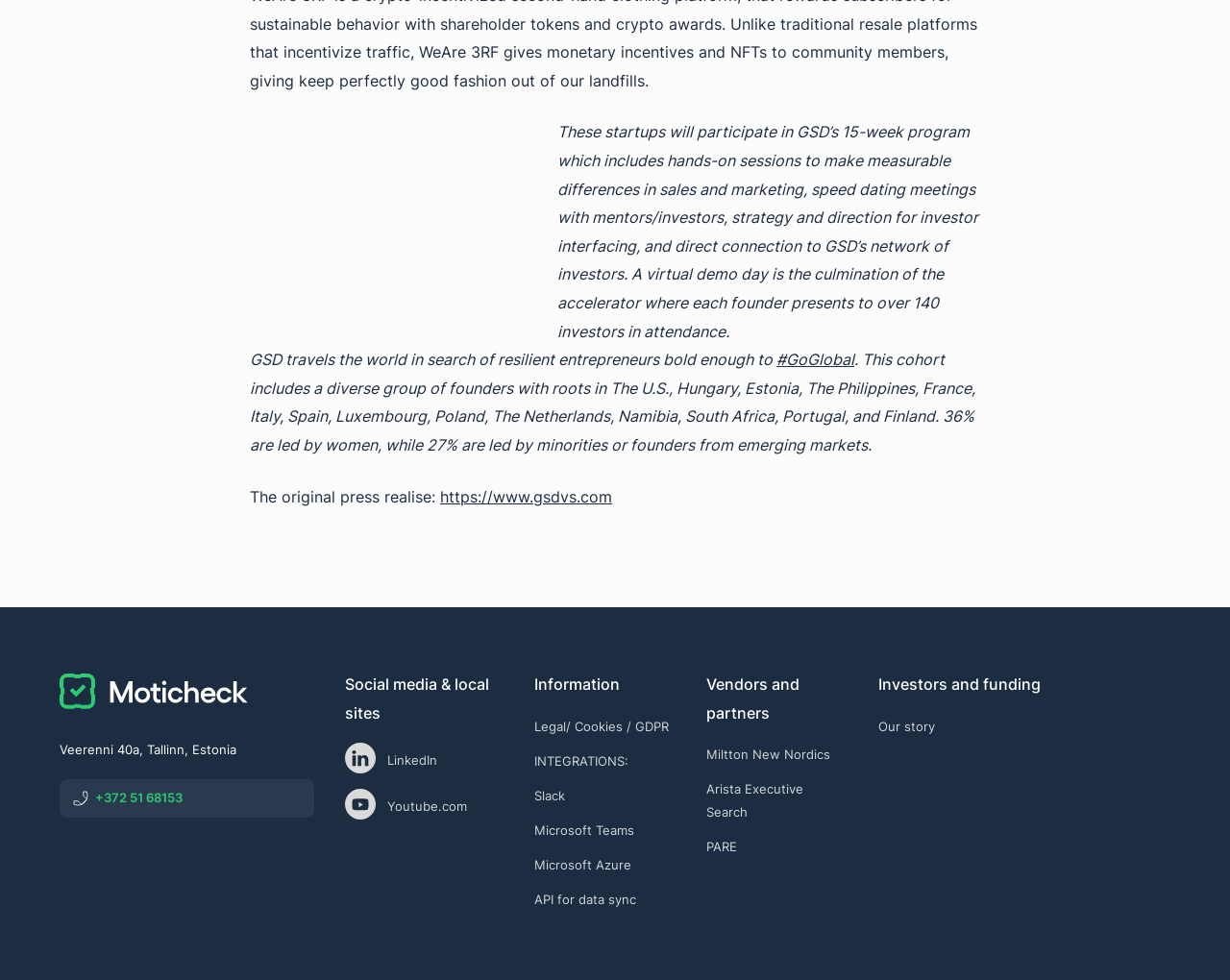Identify the bounding box coordinates of the clickable region necessary to fulfill the following instruction: "Read about investors and funding". The bounding box coordinates should be four float numbers between 0 and 1, i.e., [left, top, right, bottom].

[0.714, 0.729, 0.952, 0.753]